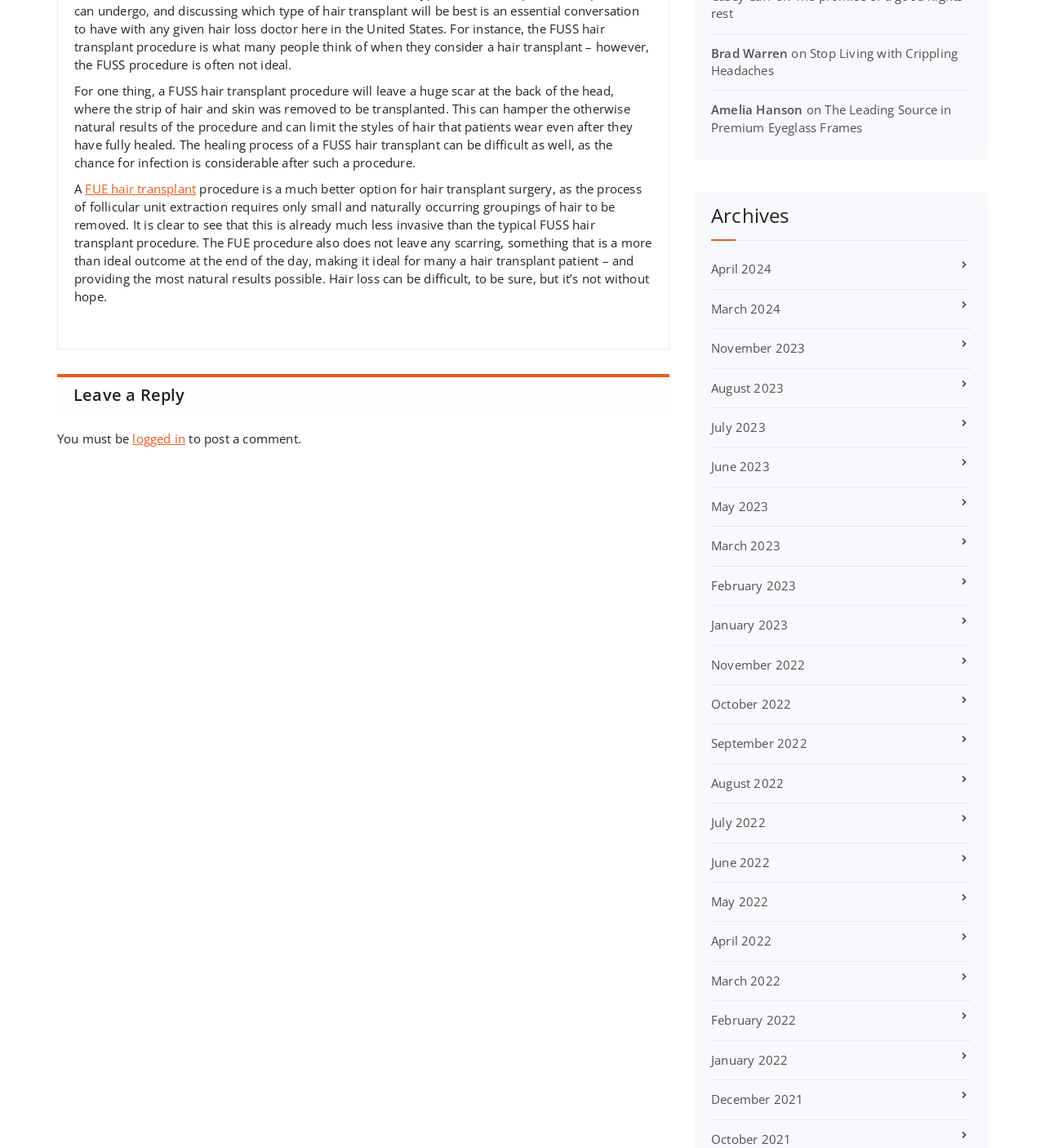Determine the bounding box coordinates of the clickable element necessary to fulfill the instruction: "Leave a reply to the article". Provide the coordinates as four float numbers within the 0 to 1 range, i.e., [left, top, right, bottom].

[0.055, 0.326, 0.641, 0.36]